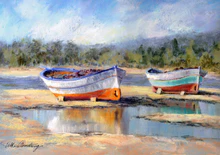Is the background of the image in focus?
Using the image as a reference, answer the question in detail.

The caption states that the background is 'softly blurred', which implies that it is not in sharp focus. This suggests that the artist or photographer intentionally blurred the background to draw attention to the boats in the foreground.